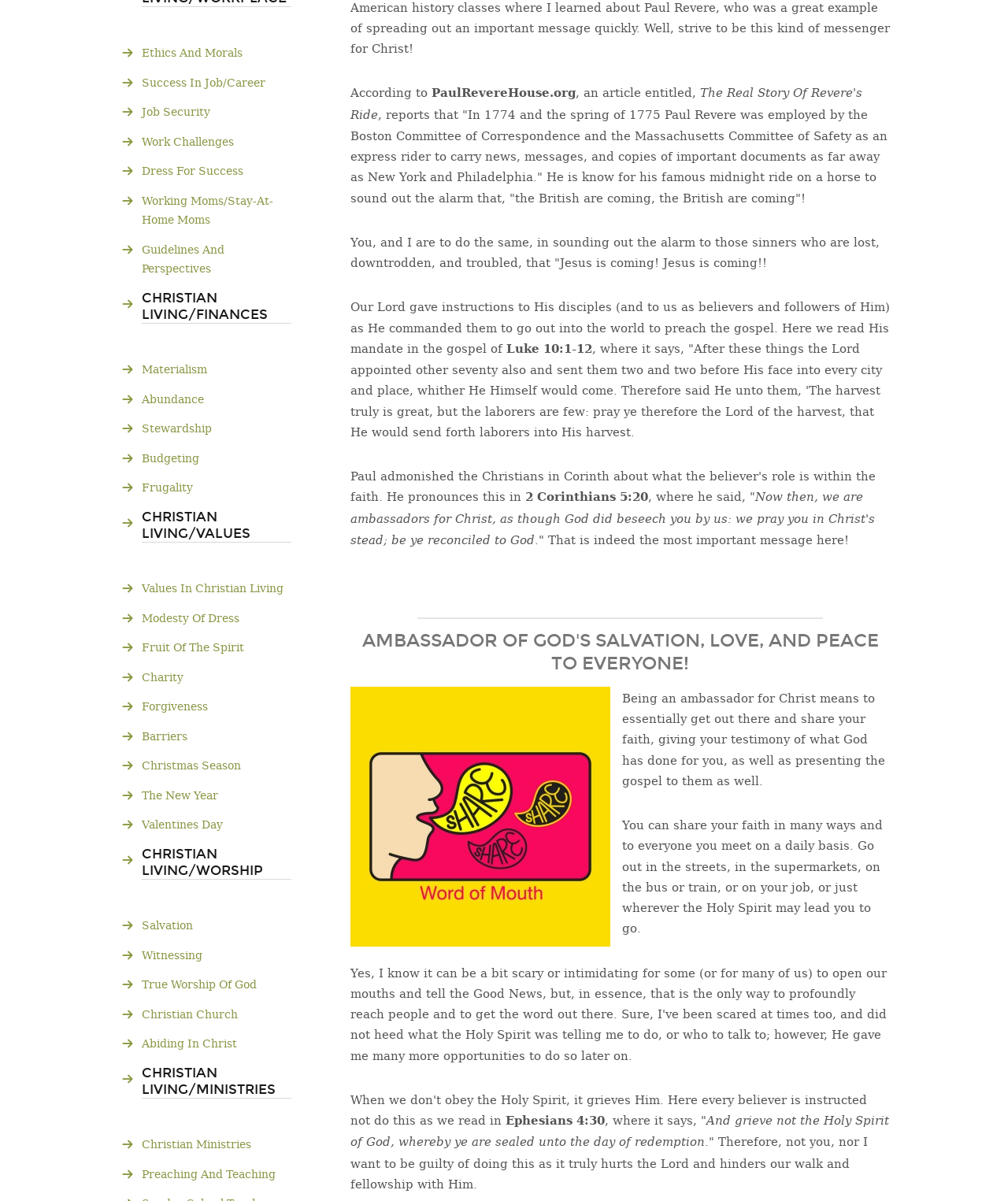Answer the question in a single word or phrase:
How many sections are there on this webpage?

4